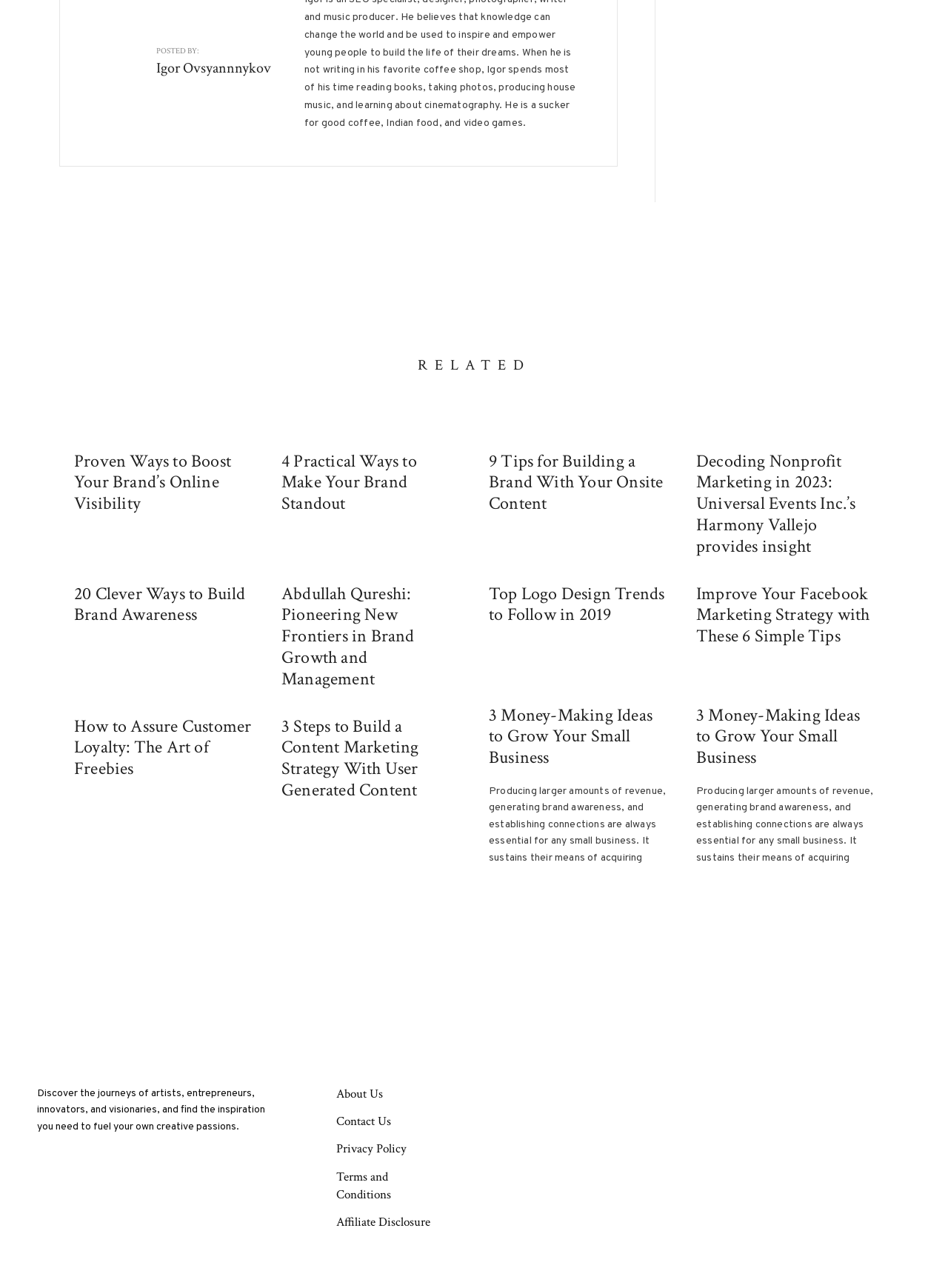Bounding box coordinates must be specified in the format (top-left x, top-left y, bottom-right x, bottom-right y). All values should be floating point numbers between 0 and 1. What are the bounding box coordinates of the UI element described as: Terms and Conditions

[0.355, 0.907, 0.412, 0.934]